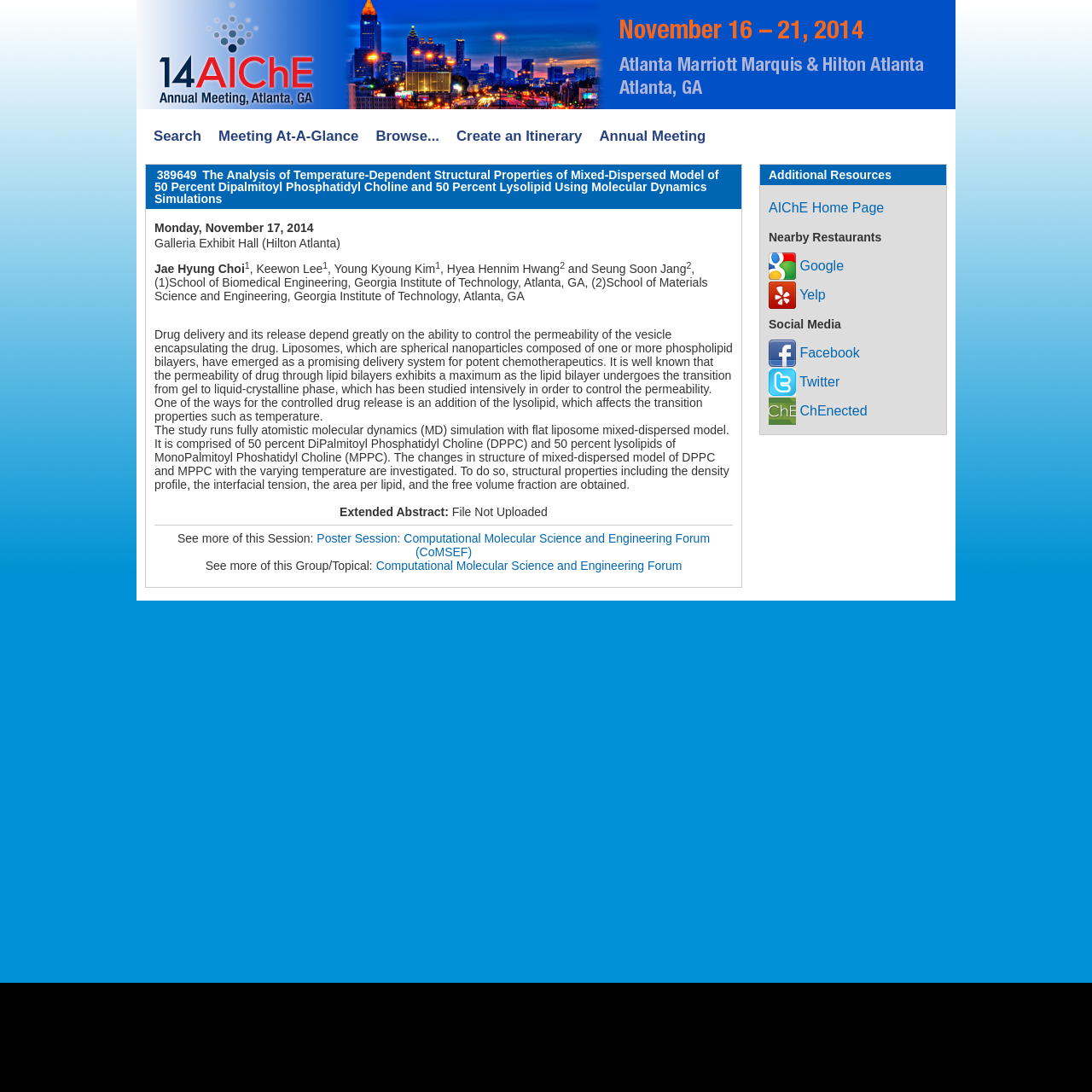What is the title of the abstract?
From the image, respond using a single word or phrase.

The Analysis of Temperature-Dependent Structural Properties